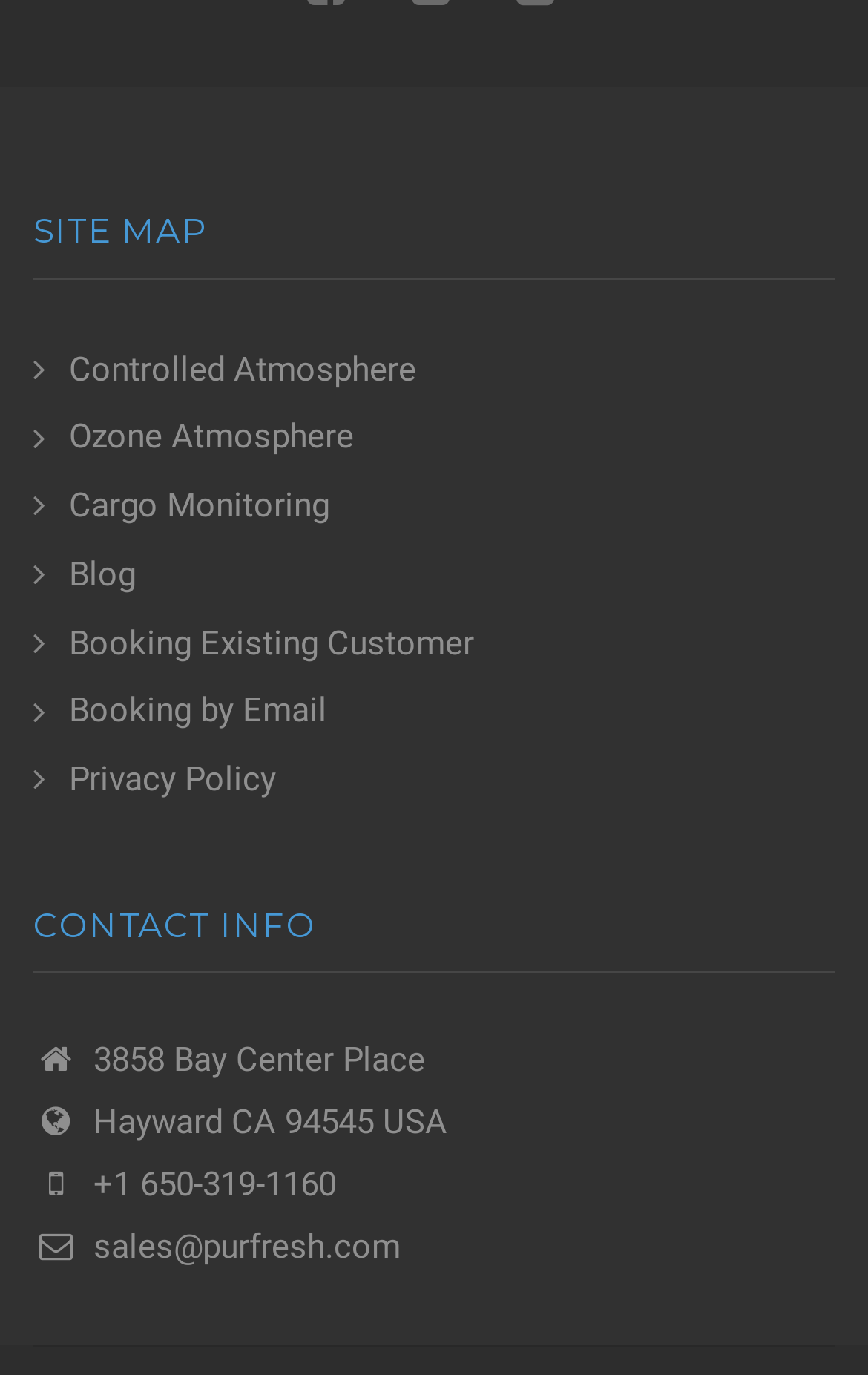Pinpoint the bounding box coordinates of the element to be clicked to execute the instruction: "Call customer service".

[0.038, 0.847, 0.387, 0.876]